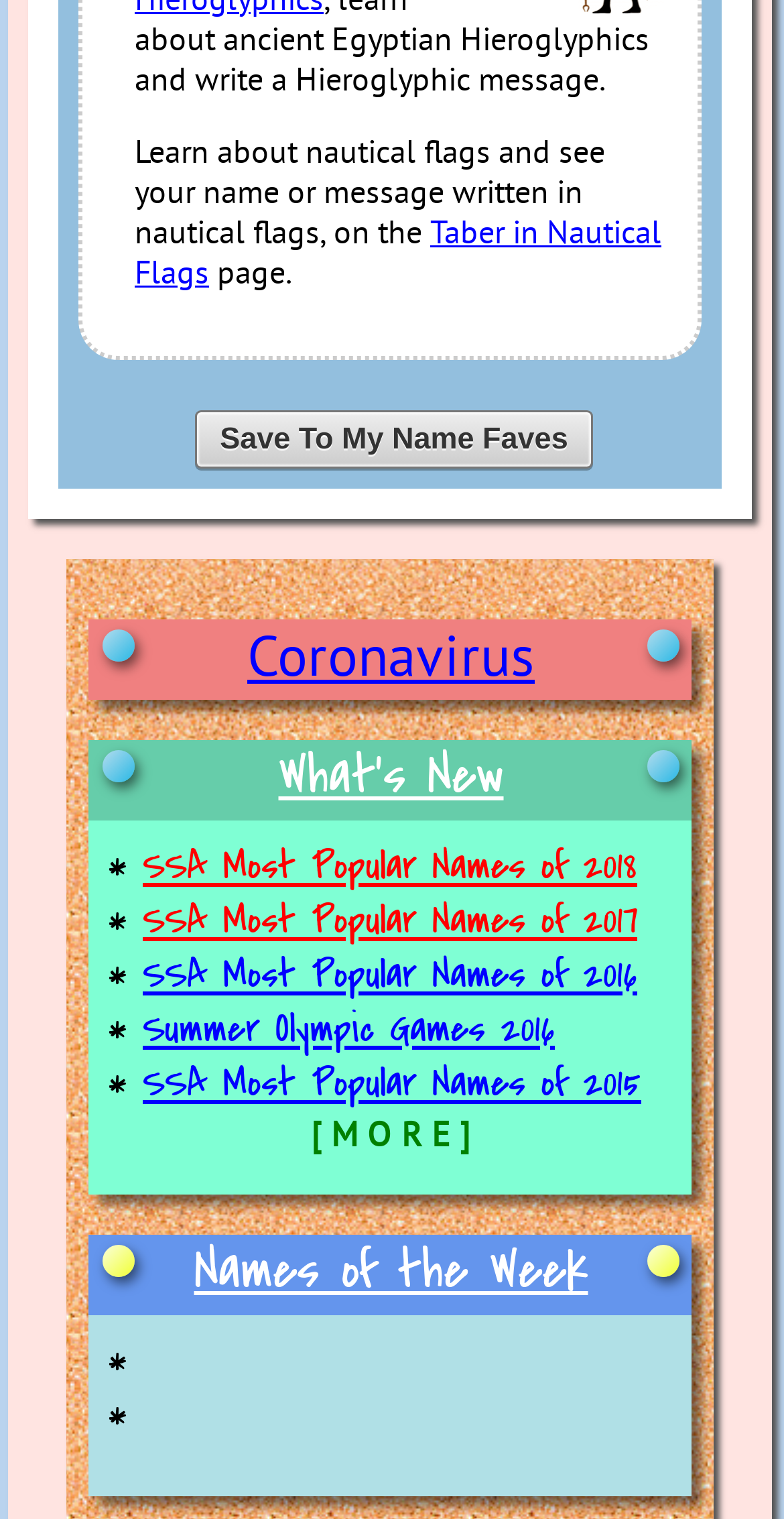How many links are related to popular names?
Provide a comprehensive and detailed answer to the question.

There are four links related to popular names, specifically 'SSA Most Popular Names of 2018', 'SSA Most Popular Names of 2017', 'SSA Most Popular Names of 2016', and 'SSA Most Popular Names of 2015'.